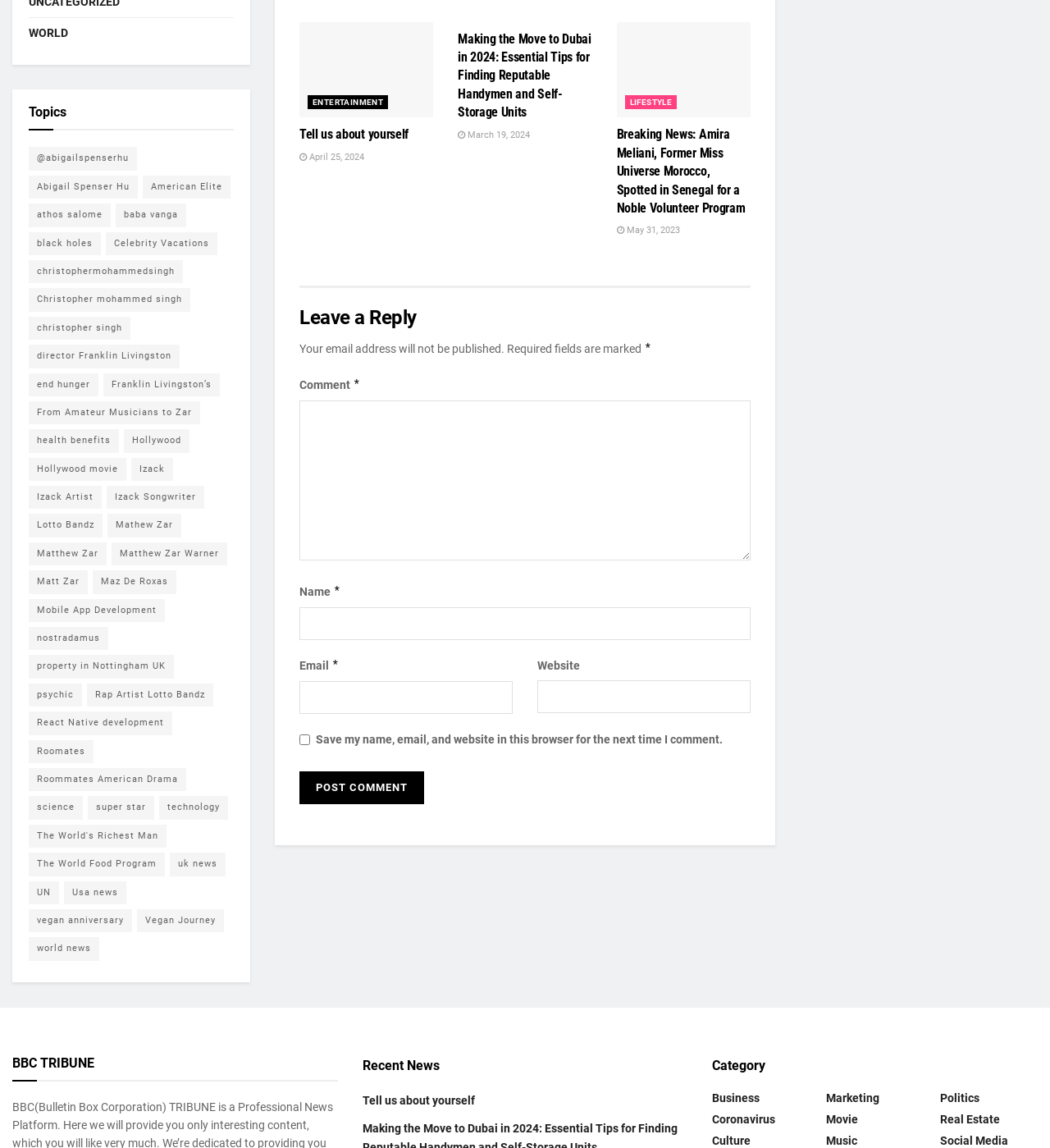Respond to the following query with just one word or a short phrase: 
How many topics are listed on this webpage?

34